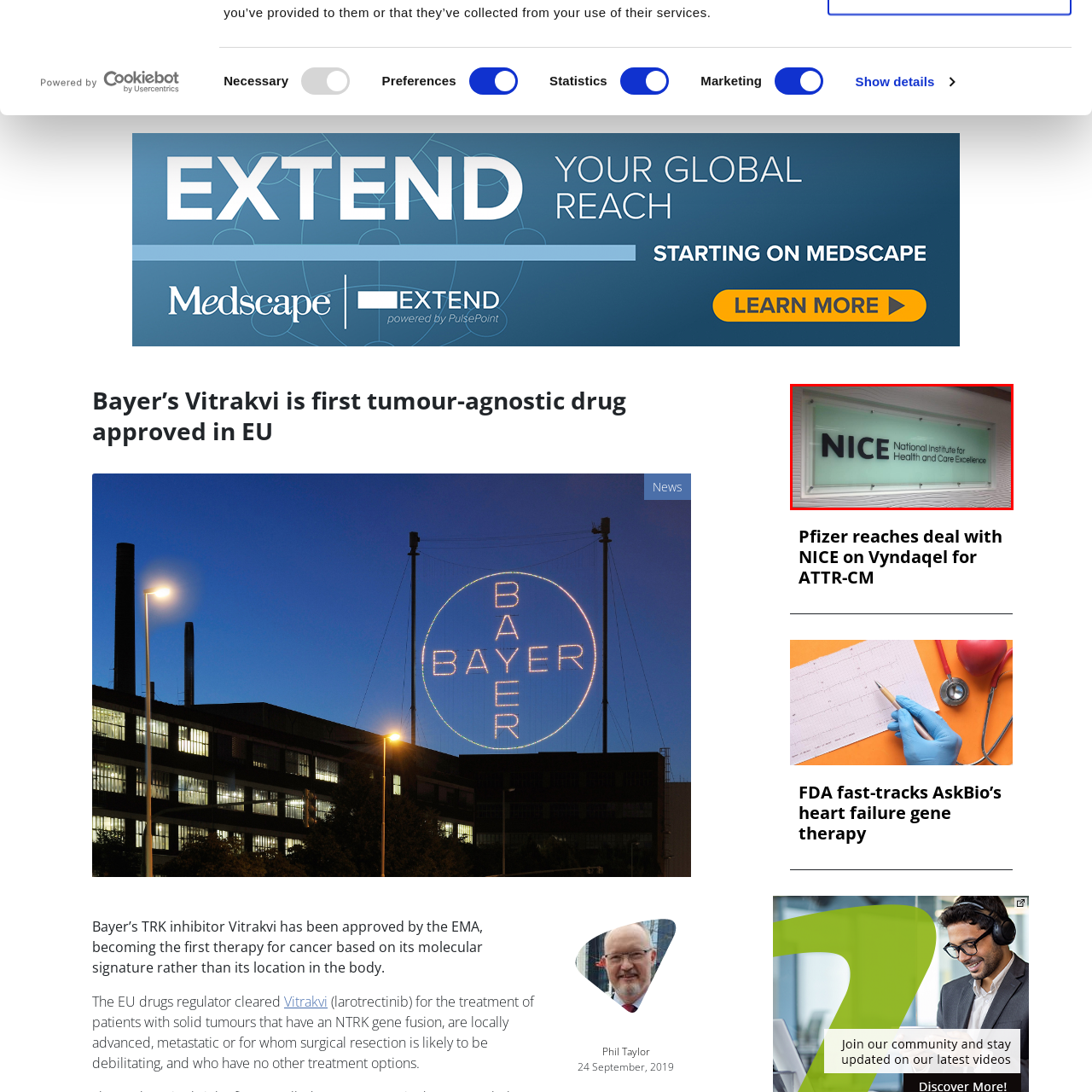Observe the area inside the red box, What is the role of NICE in the UK? Respond with a single word or phrase.

providing guidance and advice to improve health and social care